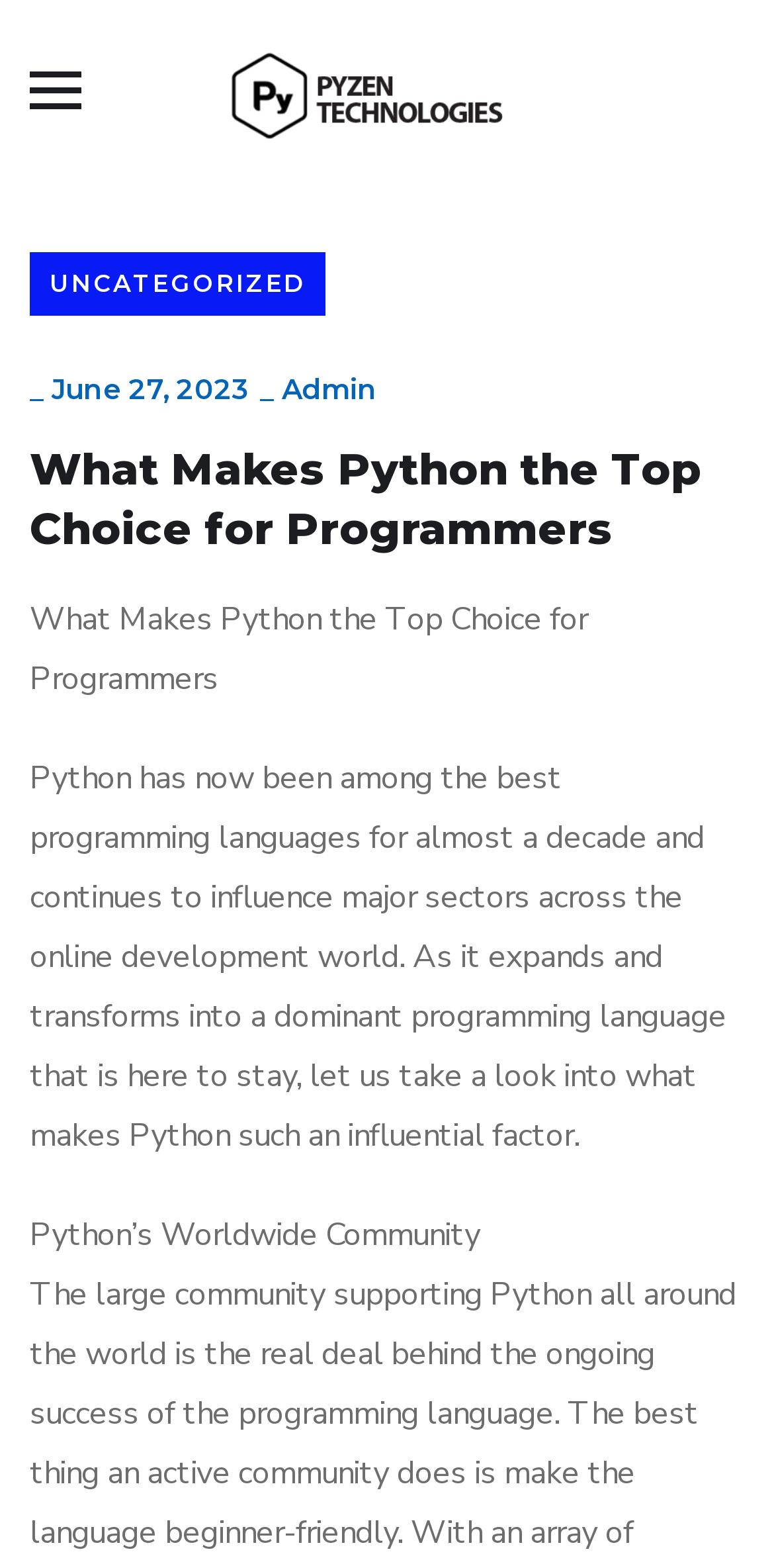Answer the question with a single word or phrase: 
What is the date of the article?

June 27, 2023